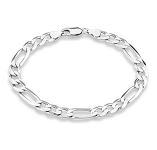Give a thorough and detailed caption for the image.

The image showcases the "Miabella 925 Sterling Silver Italian 7mm Solid Diamond-Cut Figaro Link Chain Bracelet for Men," a striking piece of jewelry made in Italy. This bracelet features a classic Figaro link design, alternating between short and long links, which adds to its visual appeal. Crafted from high-quality 925 sterling silver, the bracelet showcases a unique diamond-cut finish for an enhanced reflective shine, making it a stylish choice for both casual and formal occasions. With a width of 7mm, it strikes a perfect balance between boldness and elegance, making it a versatile accessory. Priced at $28.90, this bracelet is not only a fashionable statement piece but also a solid investment in luxury craftsmanship that Italian jewelry is renowned for.